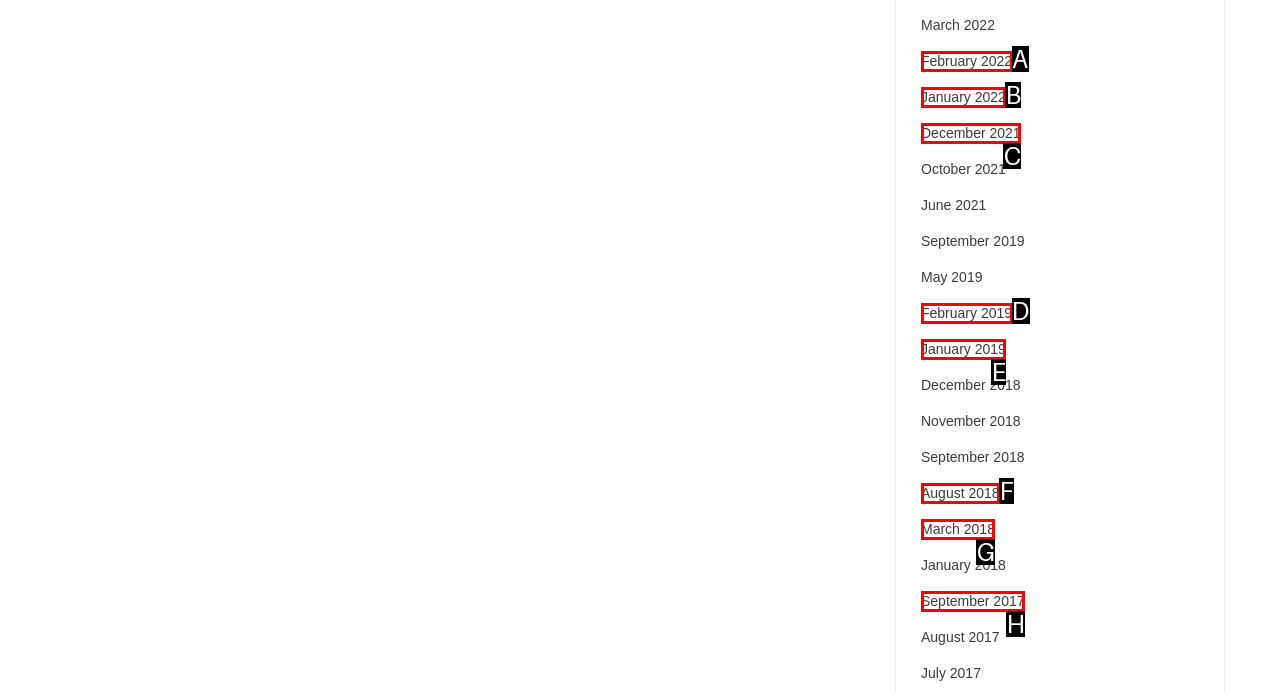Choose the letter that corresponds to the correct button to accomplish the task: view February 2022
Reply with the letter of the correct selection only.

A